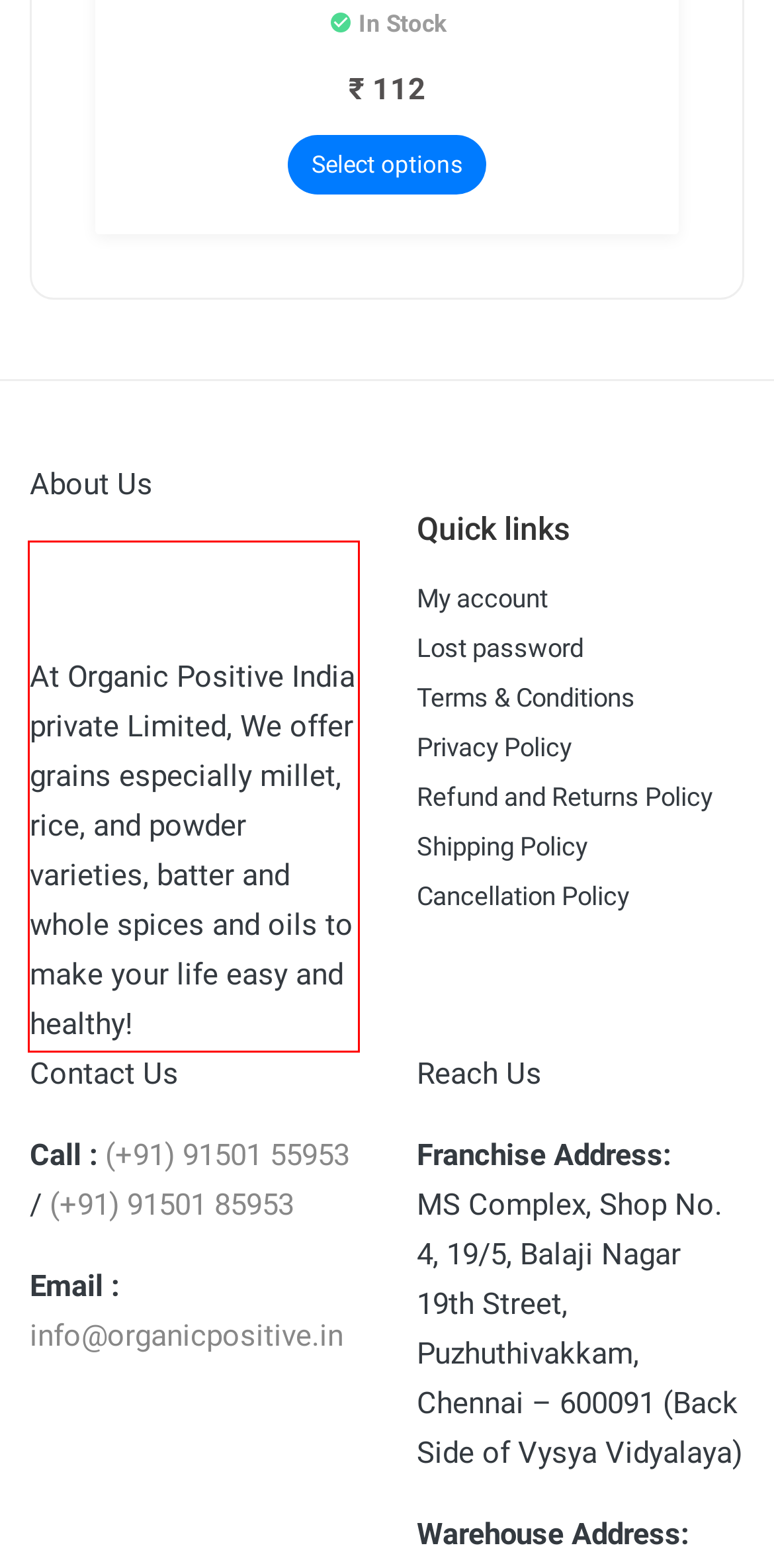Analyze the screenshot of the webpage that features a red bounding box and recognize the text content enclosed within this red bounding box.

At Organic Positive India private Limited, We offer grains especially millet, rice, and powder varieties, batter and whole spices and oils to make your life easy and healthy!